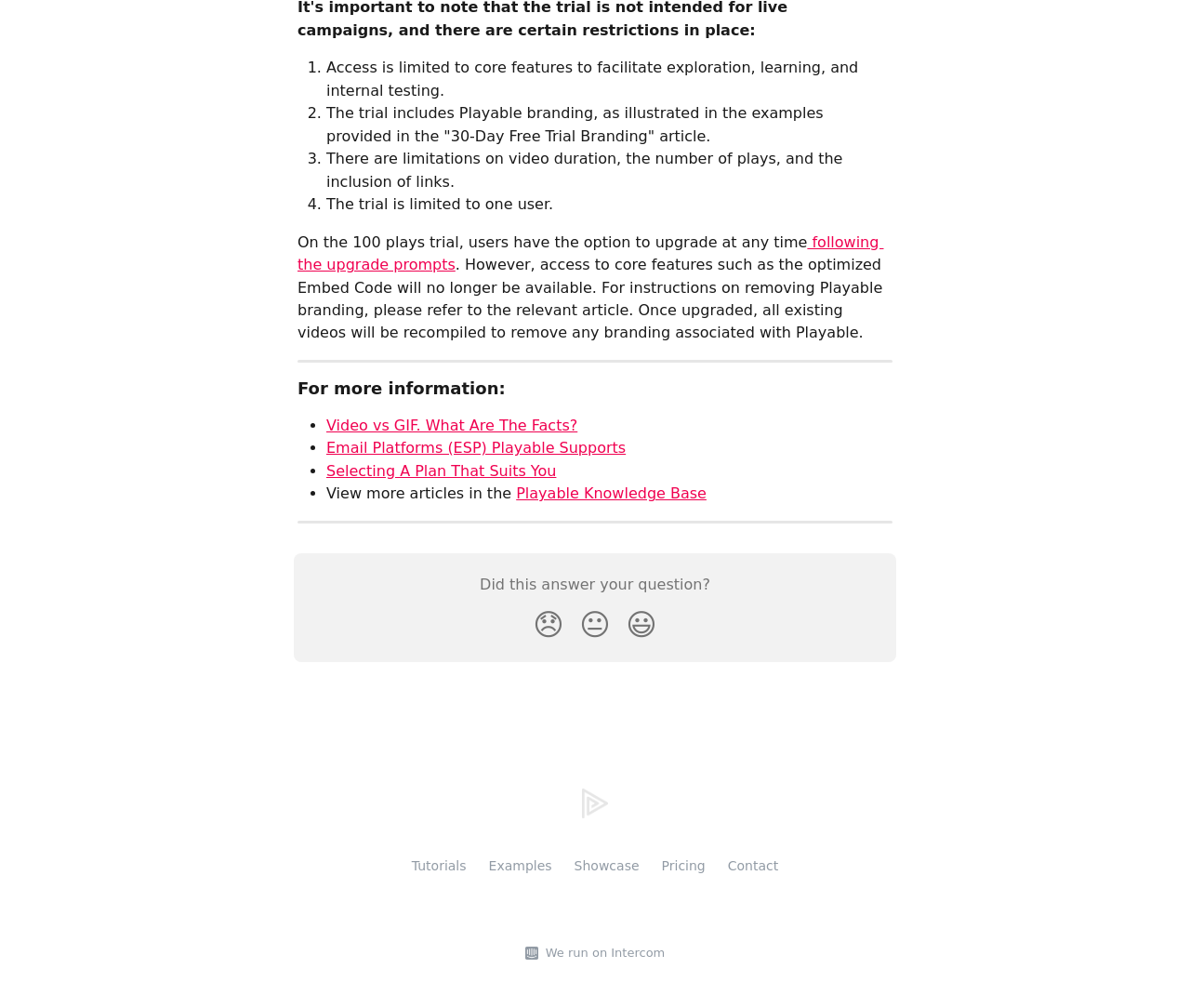How many links are provided in the footer section?
From the details in the image, answer the question comprehensively.

The footer section of the webpage provides six links: 'Playable | Help Center', 'Tutorials', 'Examples', 'Showcase', 'Pricing', and 'Contact'. These links provide access to additional resources and information about Playable.